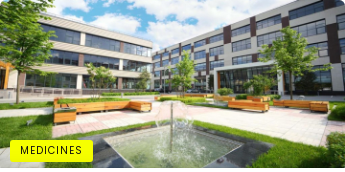Is the water fountain located at the edge of the courtyard?
Provide an in-depth and detailed answer to the question.

According to the caption, the water fountain is located centrally, surrounded by lush greenery, which suggests that it is not positioned at the edge of the courtyard.